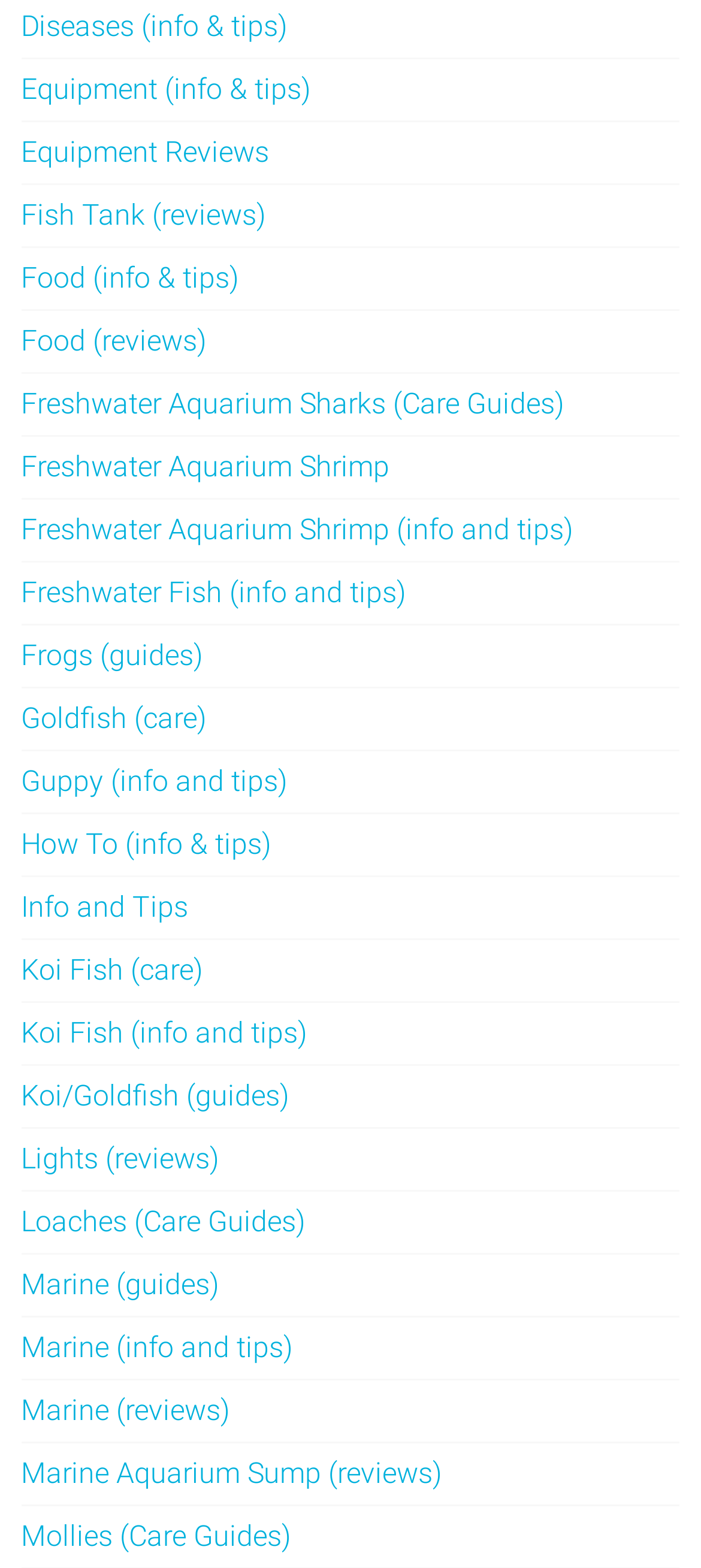What type of content is available on this webpage?
Please respond to the question with as much detail as possible.

The links on the webpage suggest that the content available includes information, tips, guides, and reviews related to aquarium and fish care, covering topics such as equipment, food, and specific types of fish and other aquatic animals.